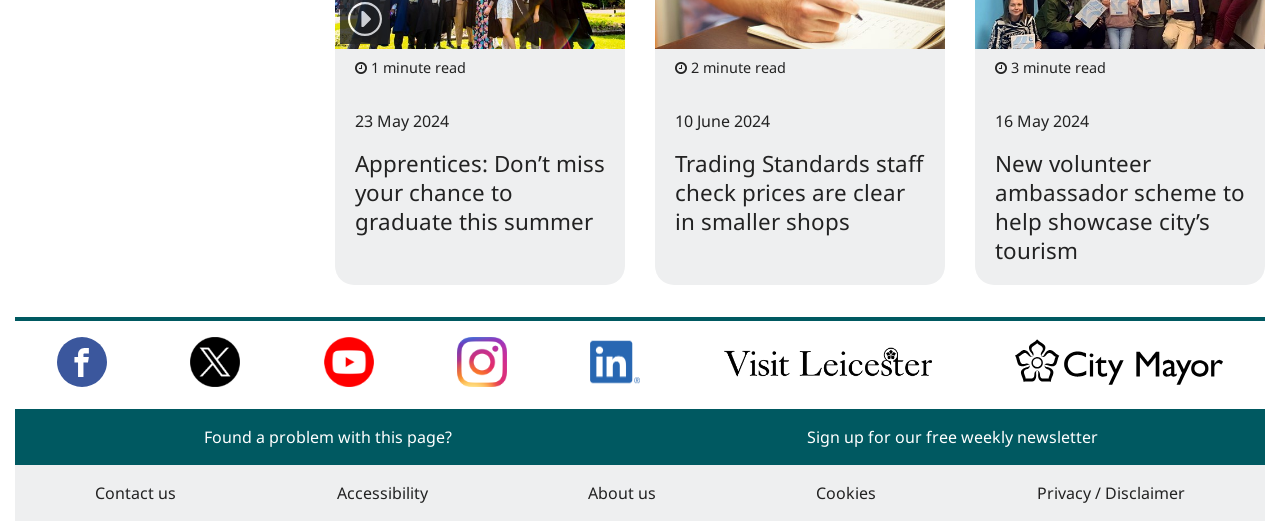How many social media platforms are listed?
Respond with a short answer, either a single word or a phrase, based on the image.

6